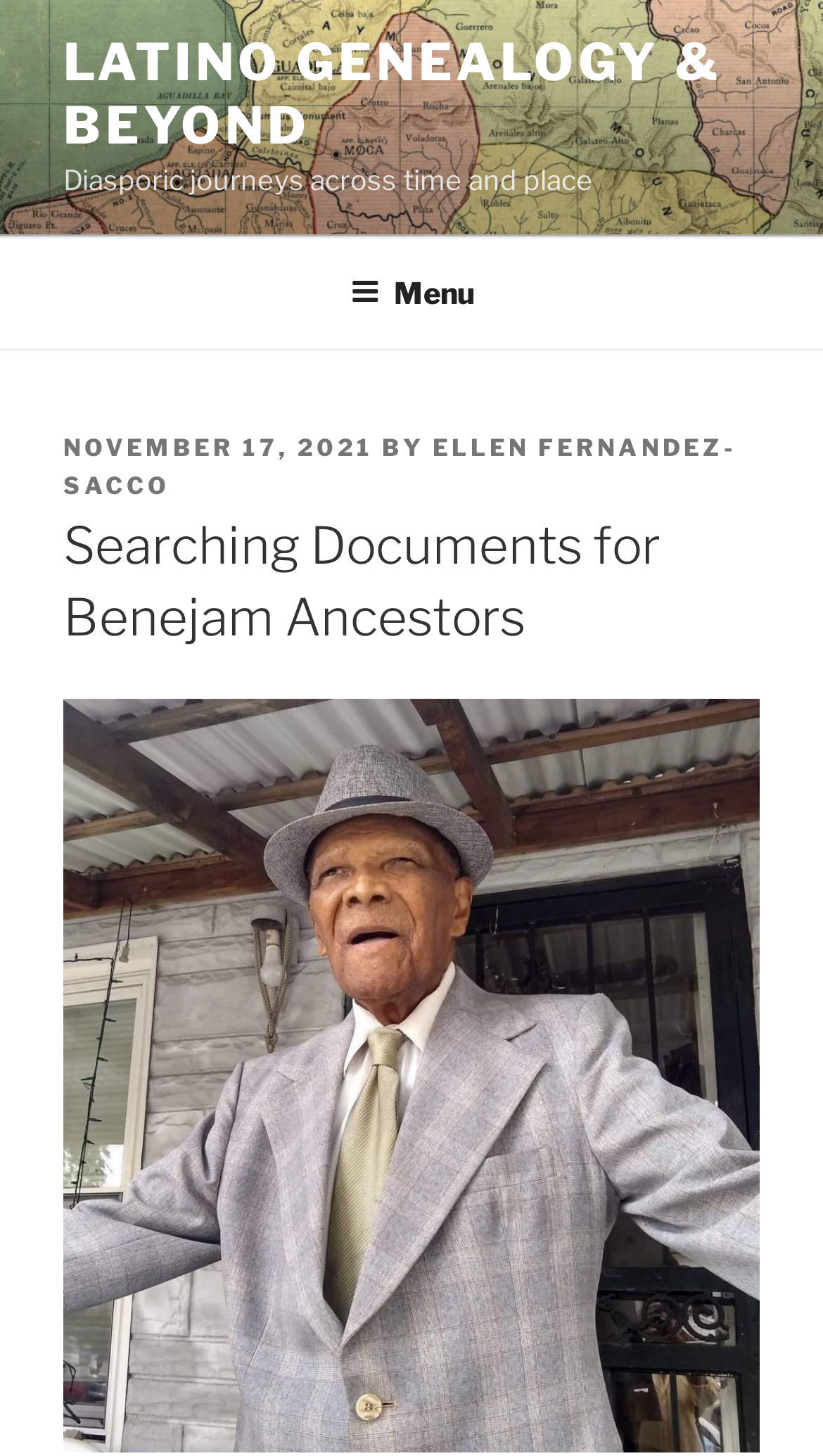Refer to the screenshot and answer the following question in detail:
Is the menu expanded?

The menu is not expanded because the 'expanded' property of the 'Menu' button is set to 'False'.